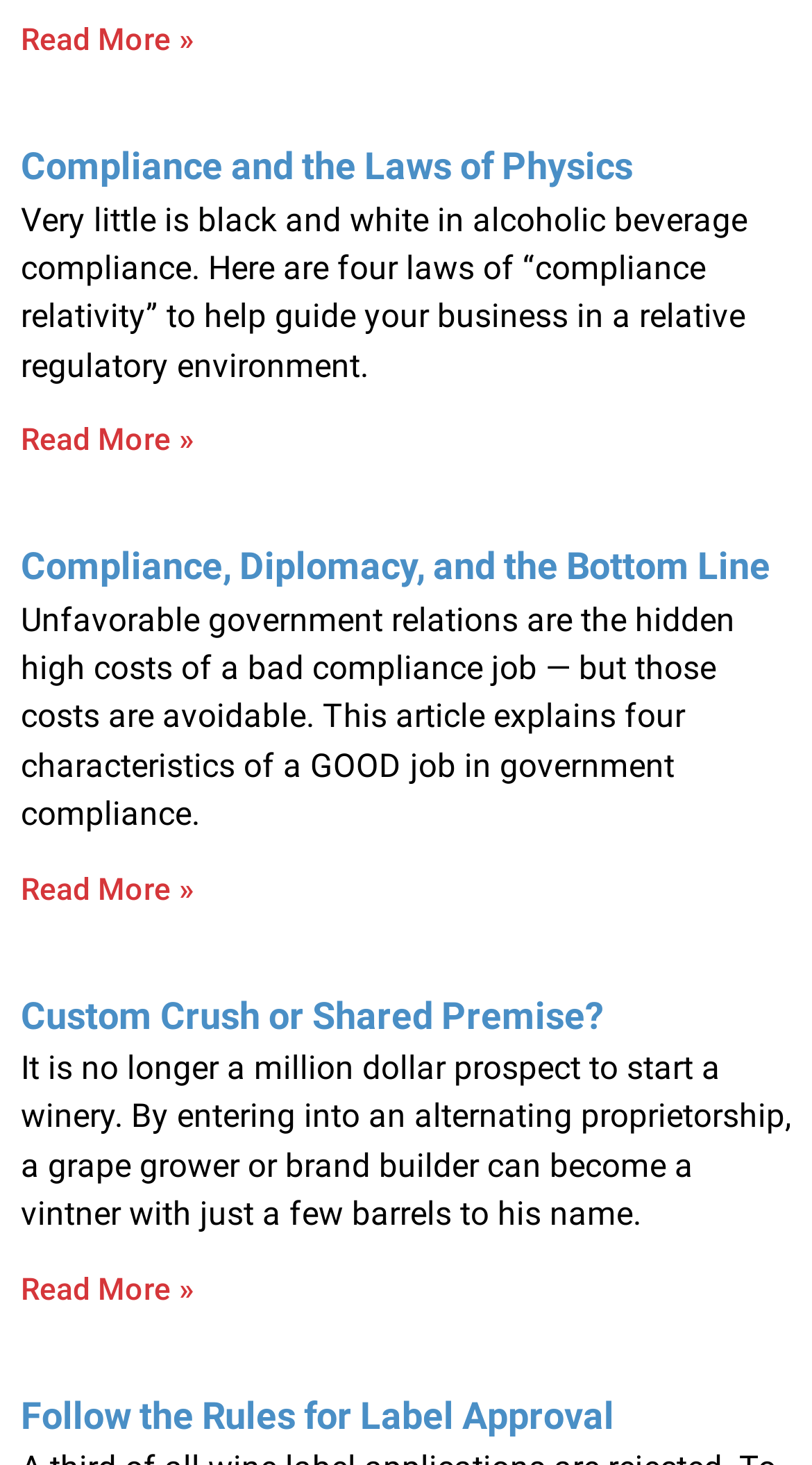How many 'Read More »' links are on this webpage?
Respond to the question with a single word or phrase according to the image.

4